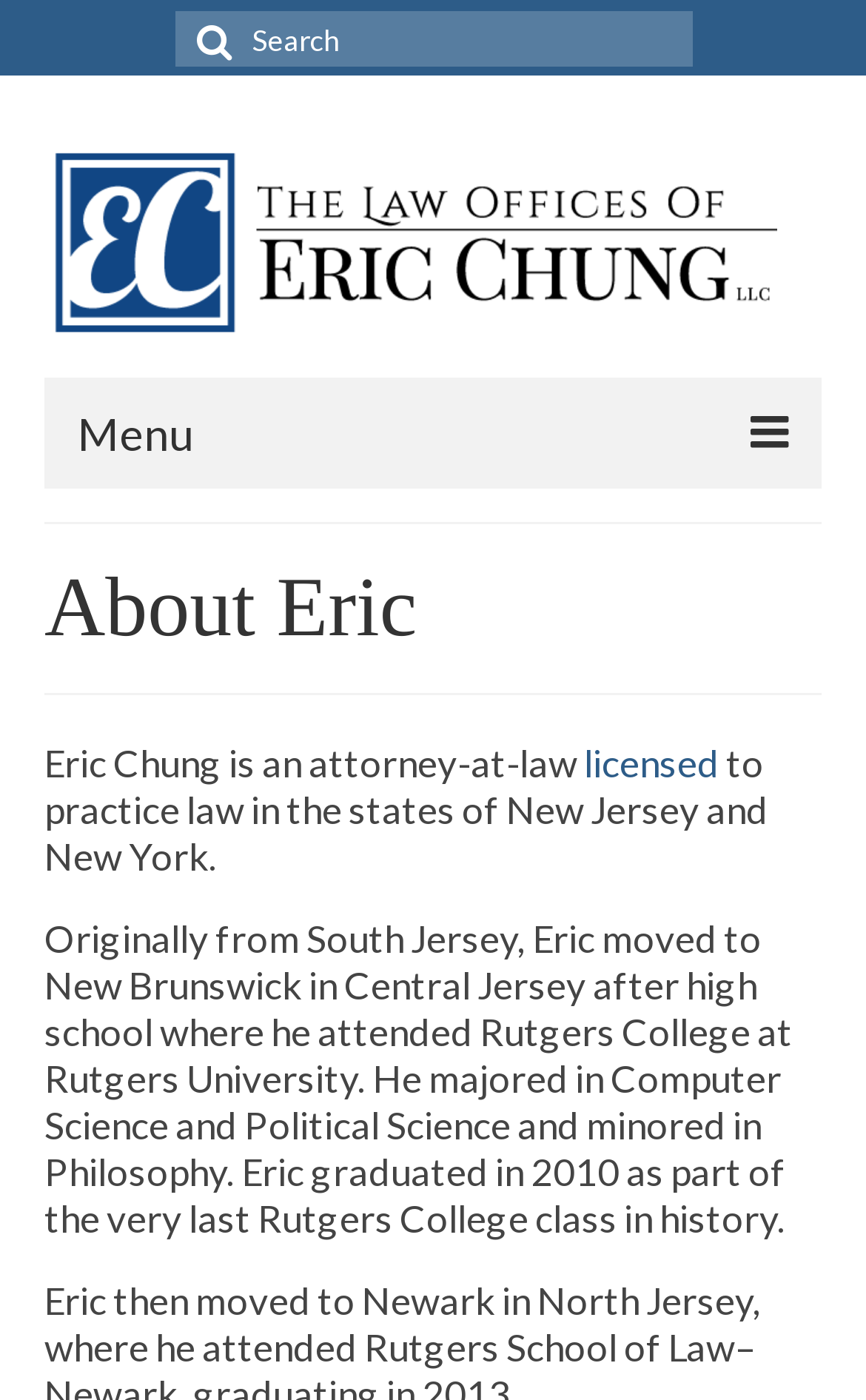Please locate the bounding box coordinates of the element's region that needs to be clicked to follow the instruction: "Go to the home page". The bounding box coordinates should be provided as four float numbers between 0 and 1, i.e., [left, top, right, bottom].

[0.077, 0.365, 0.923, 0.43]